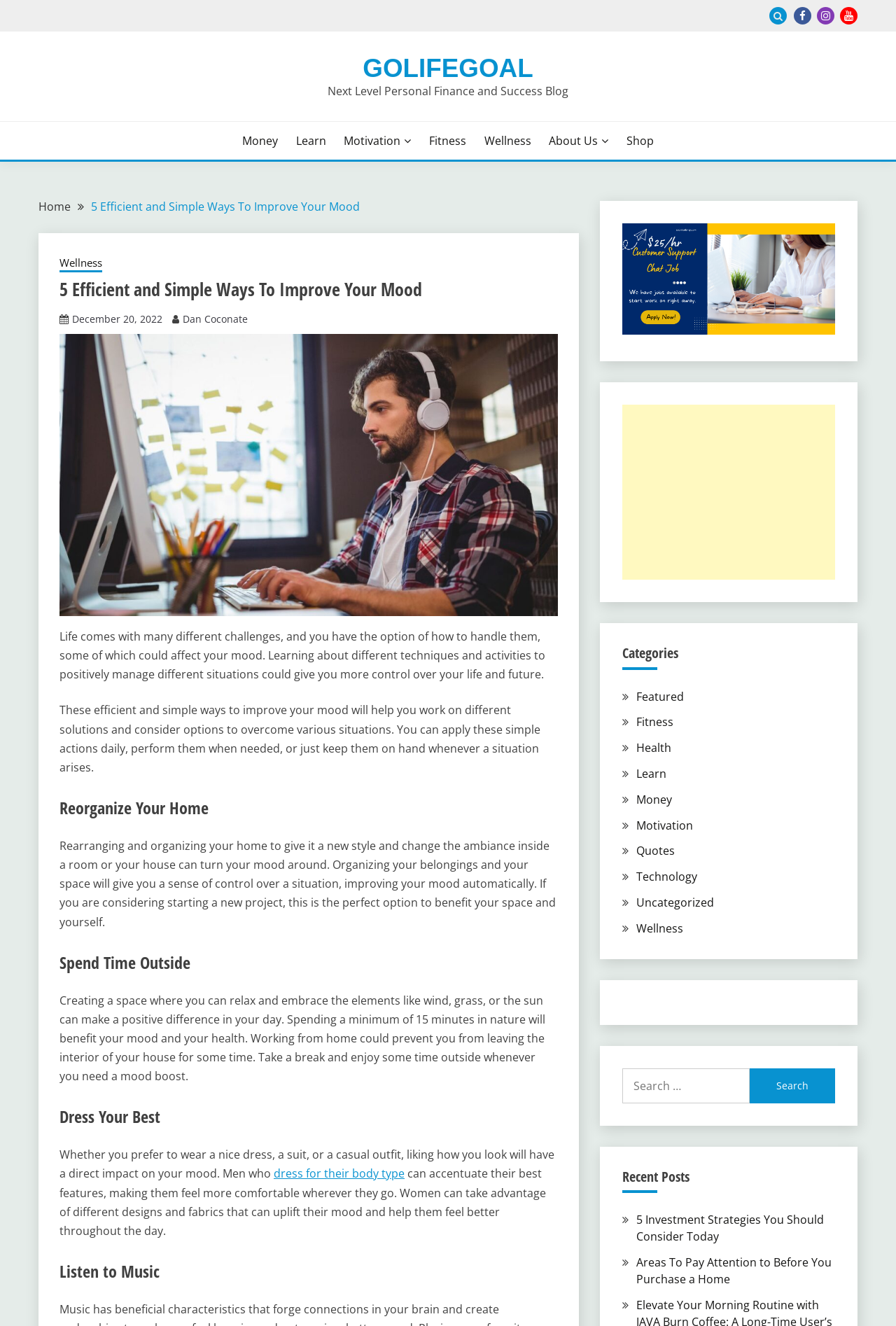Given the element description "YouTube Channel", identify the bounding box of the corresponding UI element.

[0.938, 0.005, 0.957, 0.018]